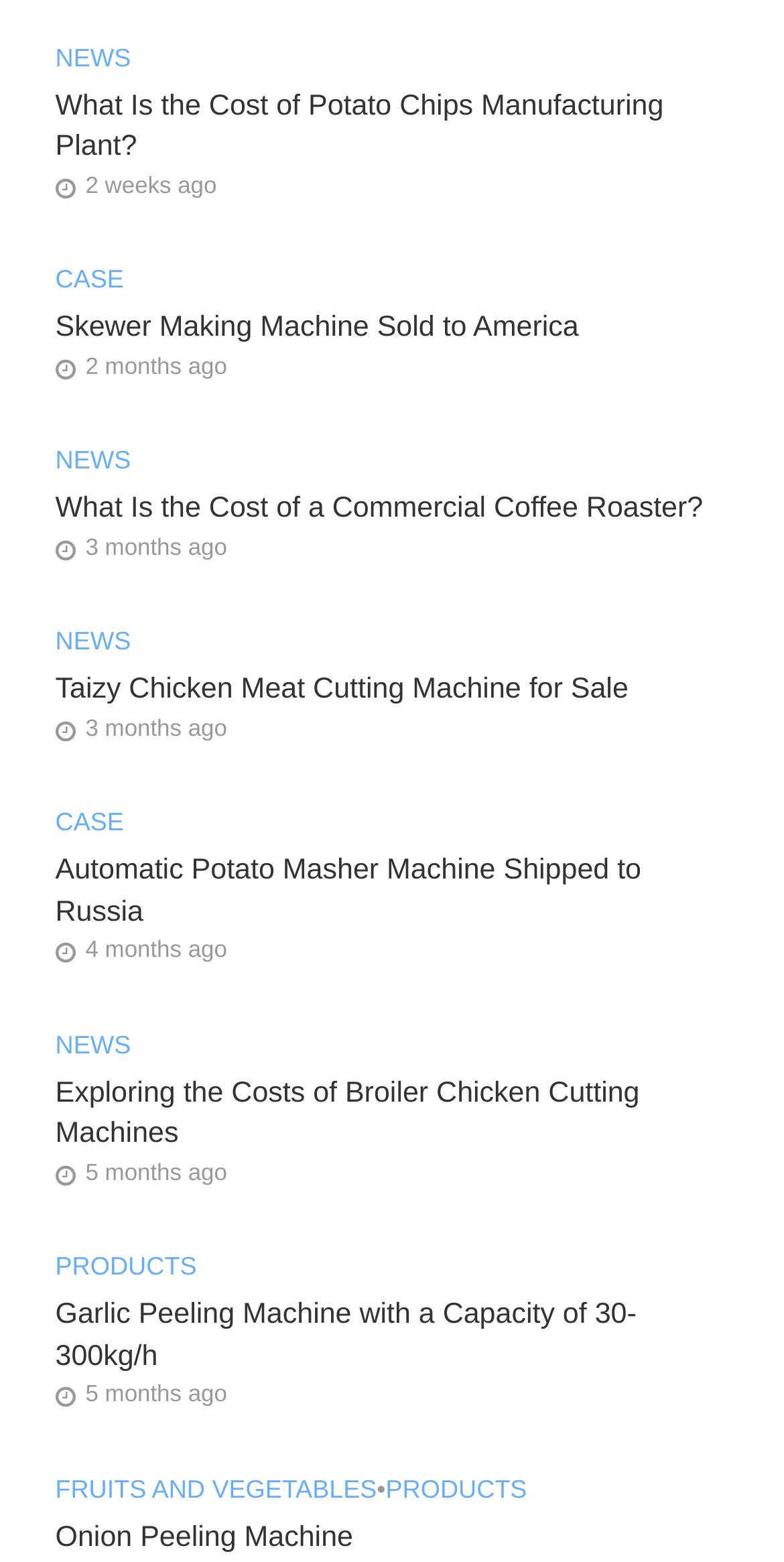What is the topic of the latest article?
Provide a detailed and well-explained answer to the question.

I looked at the first article on the page, which has a timestamp of '2 weeks ago', and its heading is 'What Is the Cost of Potato Chips Manufacturing Plant?'.